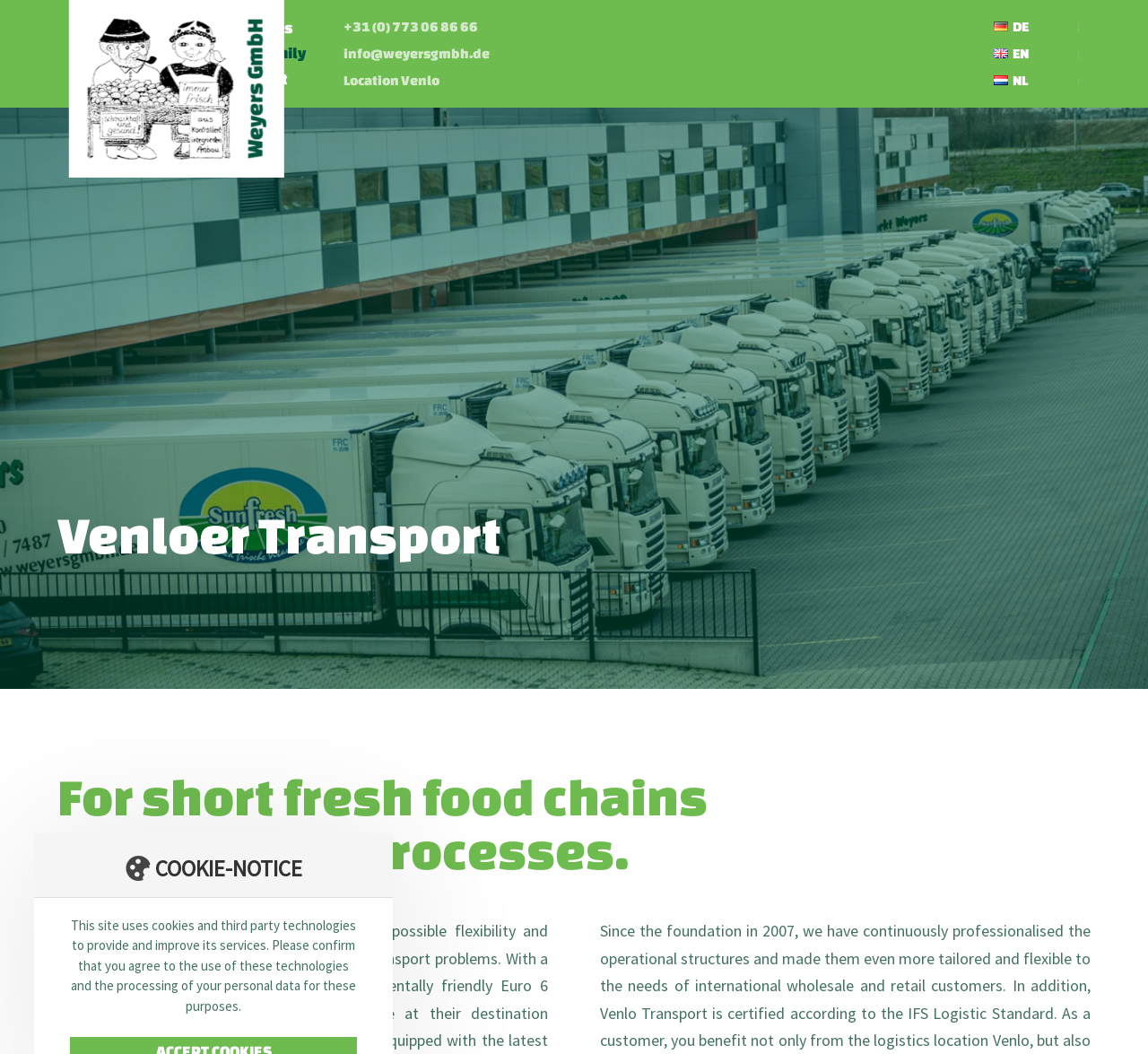What is the phone number?
Please answer using one word or phrase, based on the screenshot.

+31 (0) 773 06 86 66